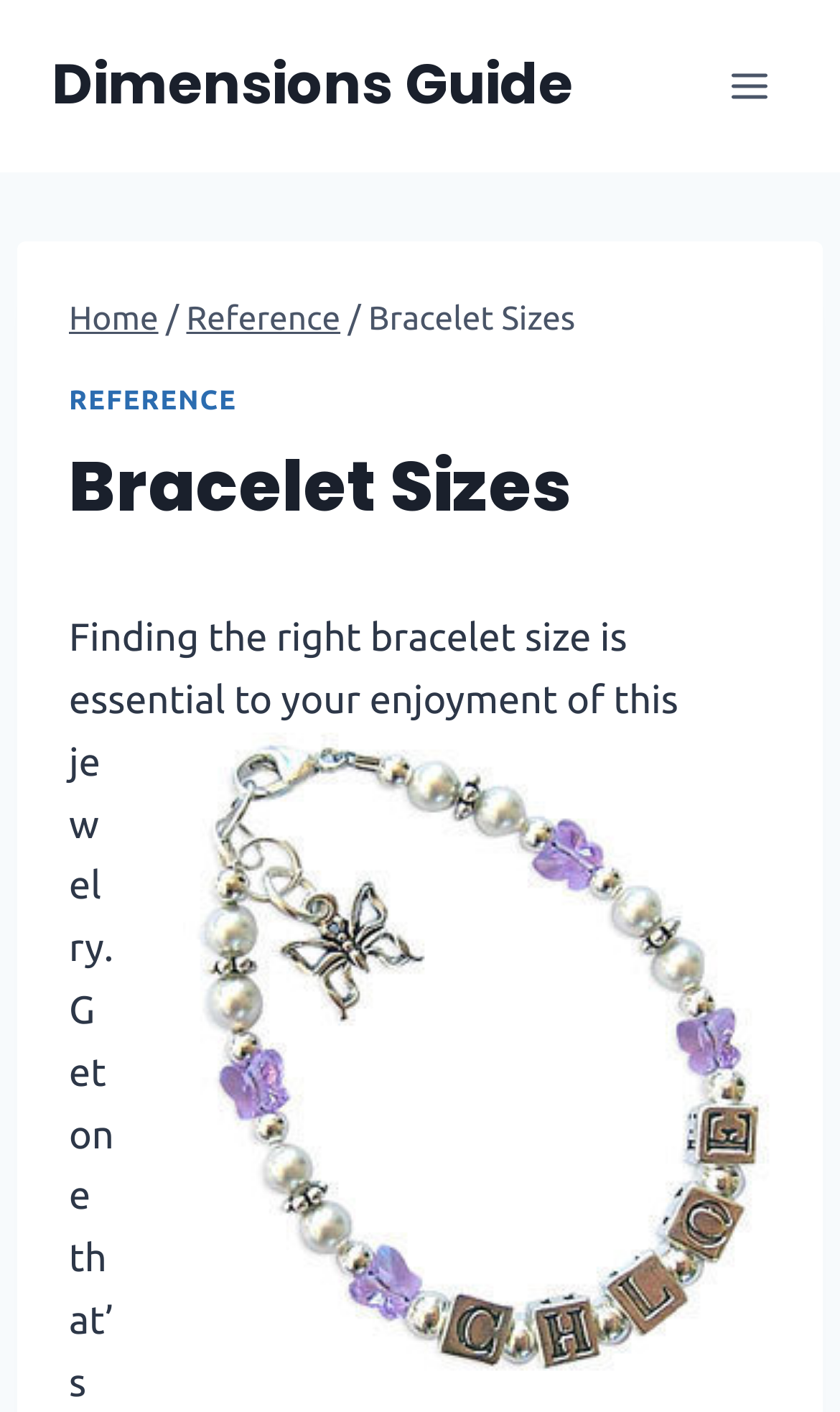Provide the bounding box coordinates of the UI element this sentence describes: "Reference".

[0.082, 0.273, 0.282, 0.294]